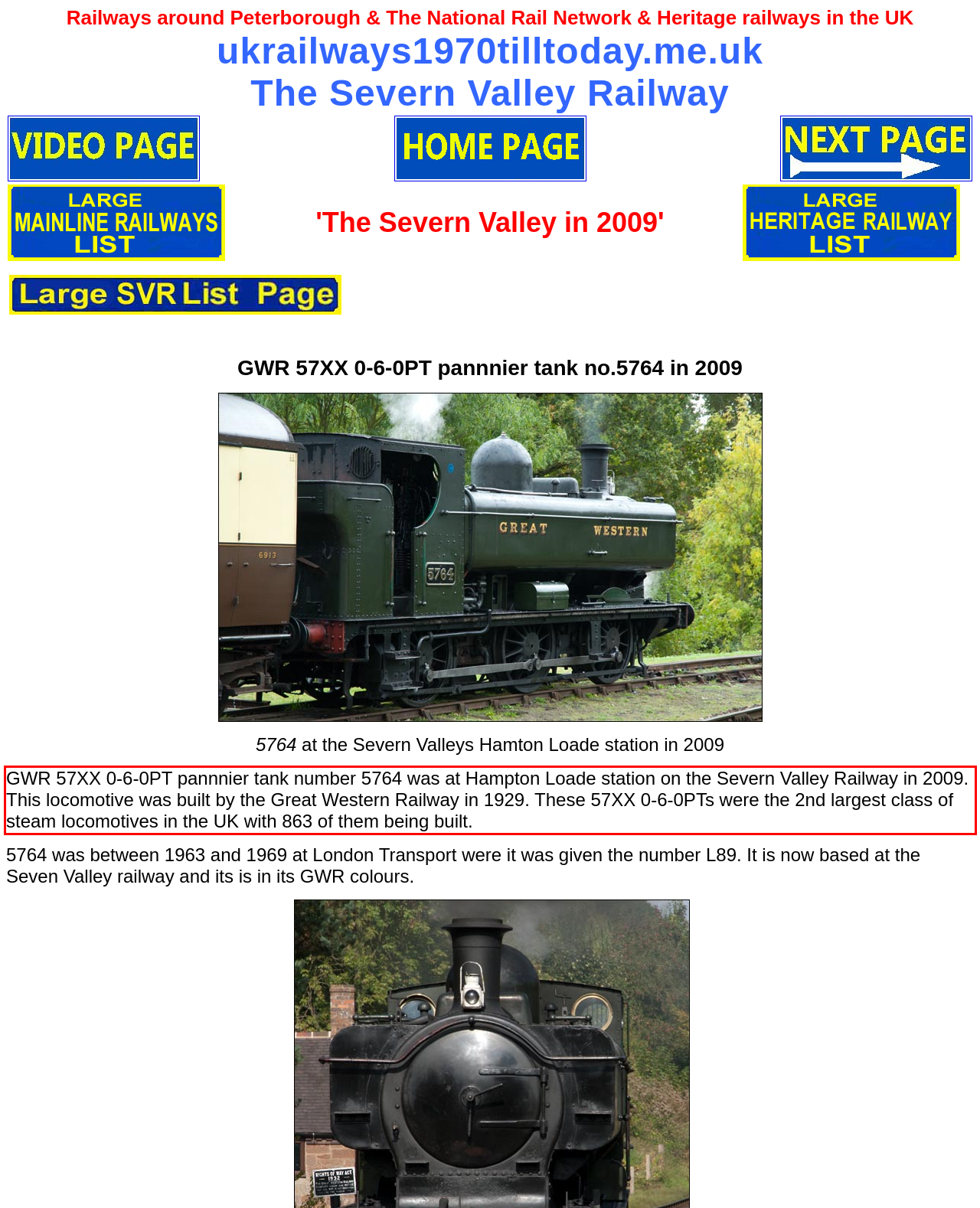Please use OCR to extract the text content from the red bounding box in the provided webpage screenshot.

GWR 57XX 0-6-0PT pannnier tank number 5764 was at Hampton Loade station on the Severn Valley Railway in 2009. This locomotive was built by the Great Western Railway in 1929. These 57XX 0-6-0PTs were the 2nd largest class of steam locomotives in the UK with 863 of them being built.